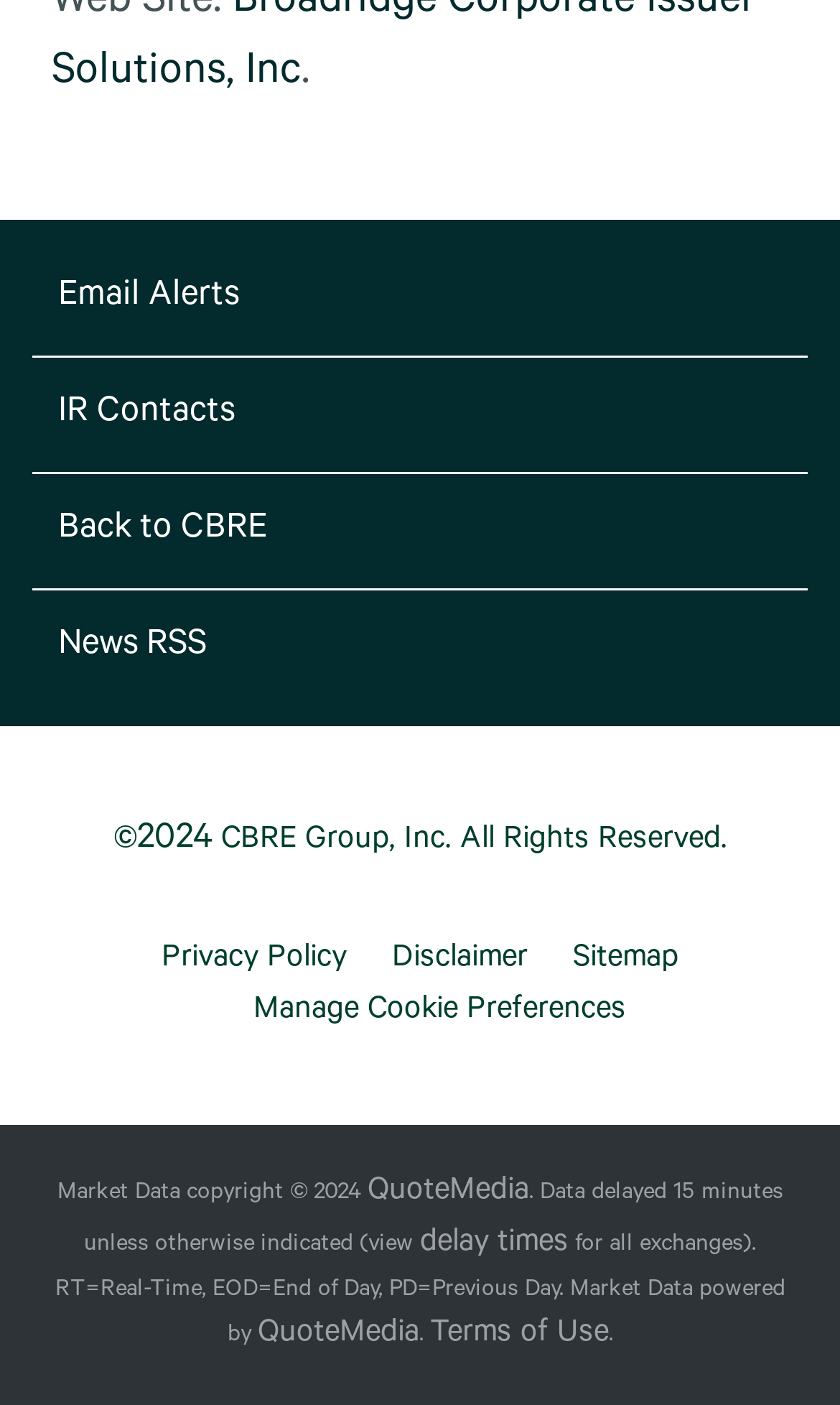What is the name of the company providing market data?
Use the information from the image to give a detailed answer to the question.

The webpage mentions QuoteMedia as the provider of market data, with a link to their website. This is indicated in the section with market data information.